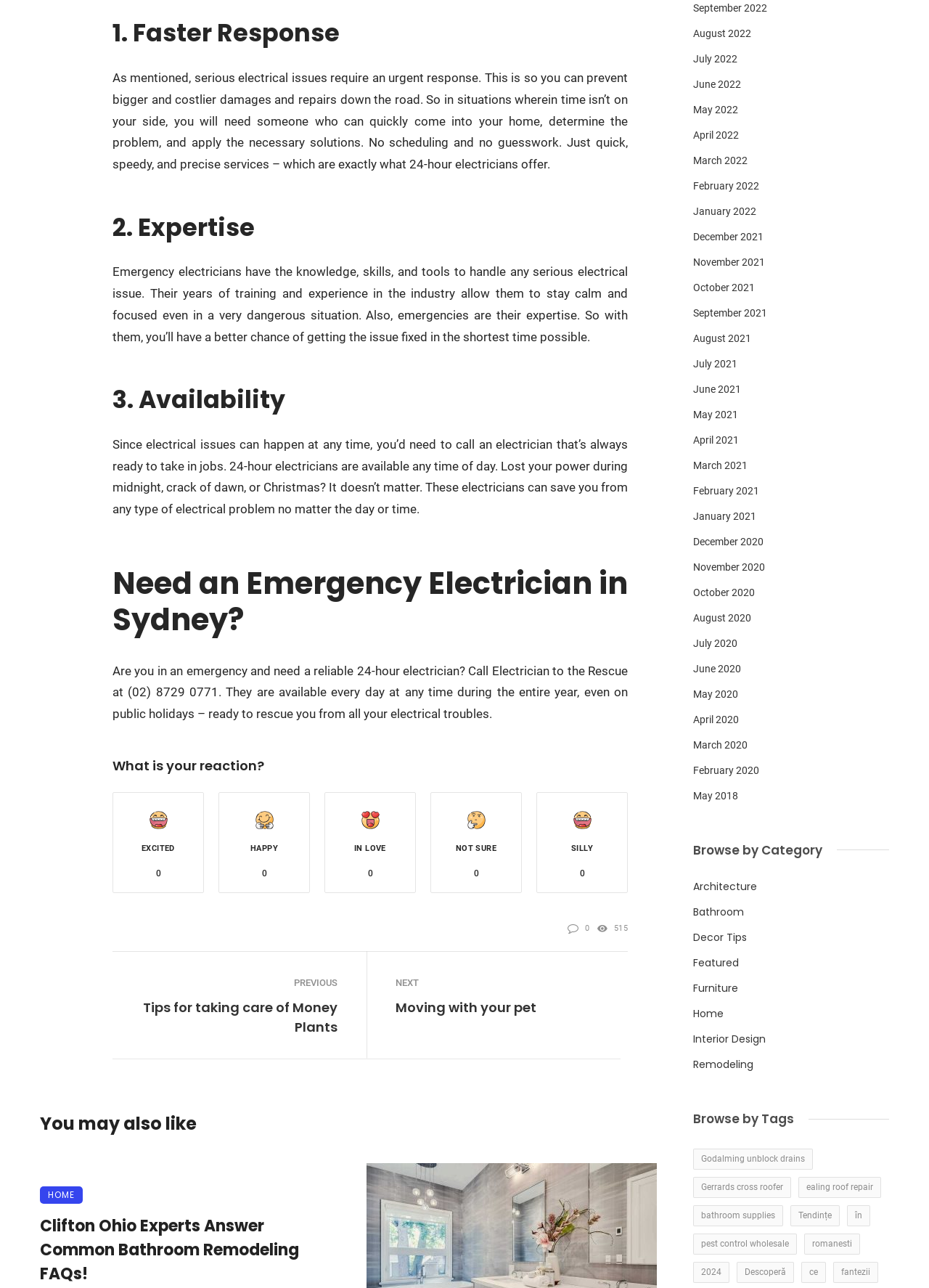Respond with a single word or short phrase to the following question: 
How many links are provided under 'You may also like'?

2